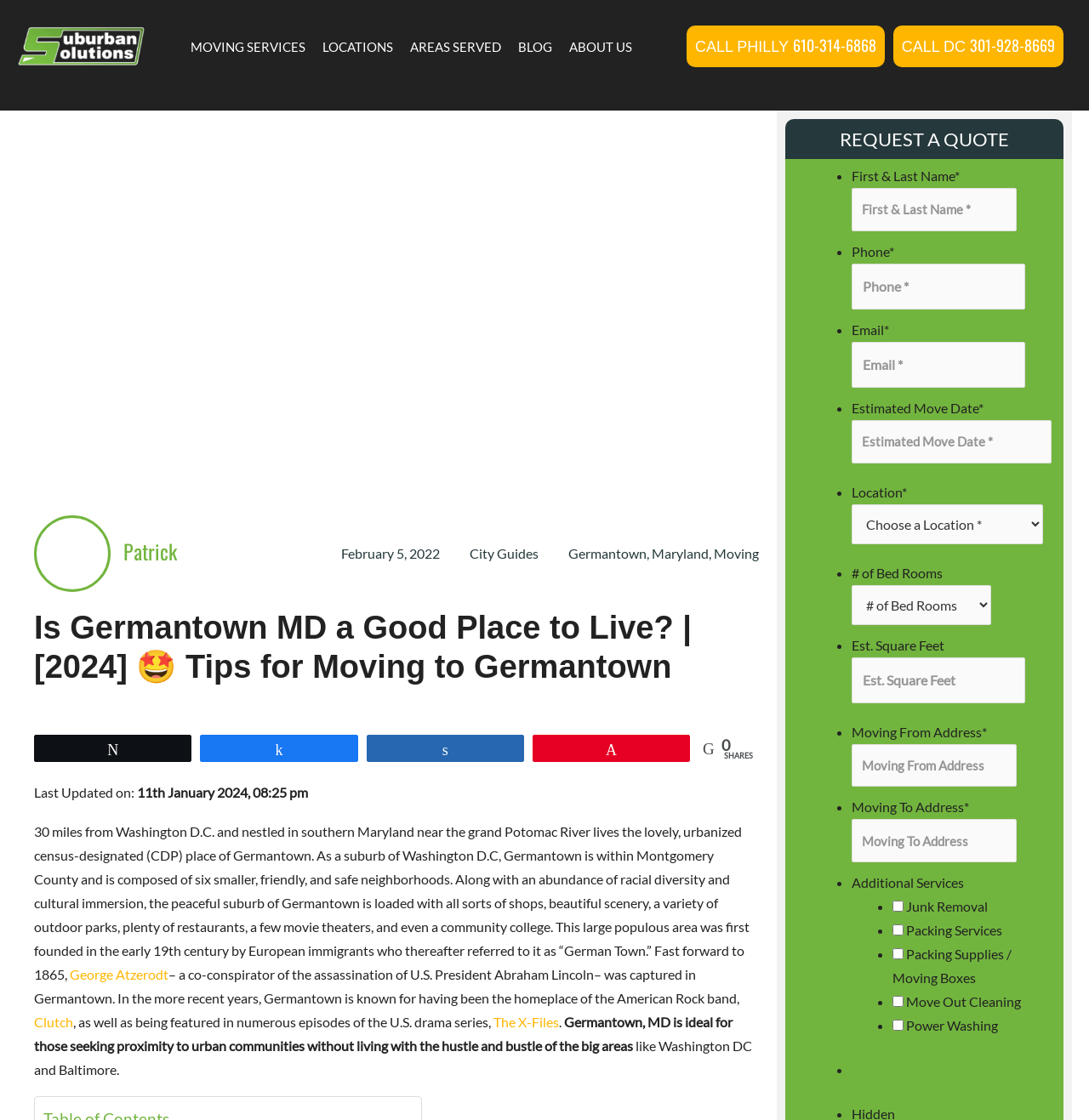Explain the contents of the webpage comprehensively.

This webpage is about moving to Germantown, Maryland, and provides a comprehensive guide for those considering relocating to the area. At the top of the page, there is a navigation menu with links to "MOVING SERVICES", "LOCATIONS", "AREAS SERVED", "BLOG", and "ABOUT US". Below the menu, there is a call-to-action section with two phone numbers, one for Philly and one for DC.

The main content of the page is divided into two sections. The left side has a form to request a free moving quote, with fields to input personal information, estimated move date, location, and other details. The form is organized into a list with bullet points, making it easy to follow.

On the right side, there is a heading "Is Germantown MD a Good Place to Live?" followed by a brief introduction to Germantown, describing its location, demographics, and amenities. The text is accompanied by an image of a person, likely Patrick, with a timestamp and links to "City Guides", "Germantown", "Maryland", and "Moving".

Below the introduction, there is a section with social media sharing links and a count of shares. Further down, there is a paragraph about the last update of the page, followed by a lengthy text describing the history and features of Germantown, including its founding, cultural diversity, outdoor spaces, and notable residents. The text includes links to relevant topics, such as George Atzerodt and the band Clutch.

At the bottom of the page, there is a call-to-action button "REQUEST A QUOTE" and a duplicate of the form fields from the left side, organized in a list with bullet points.